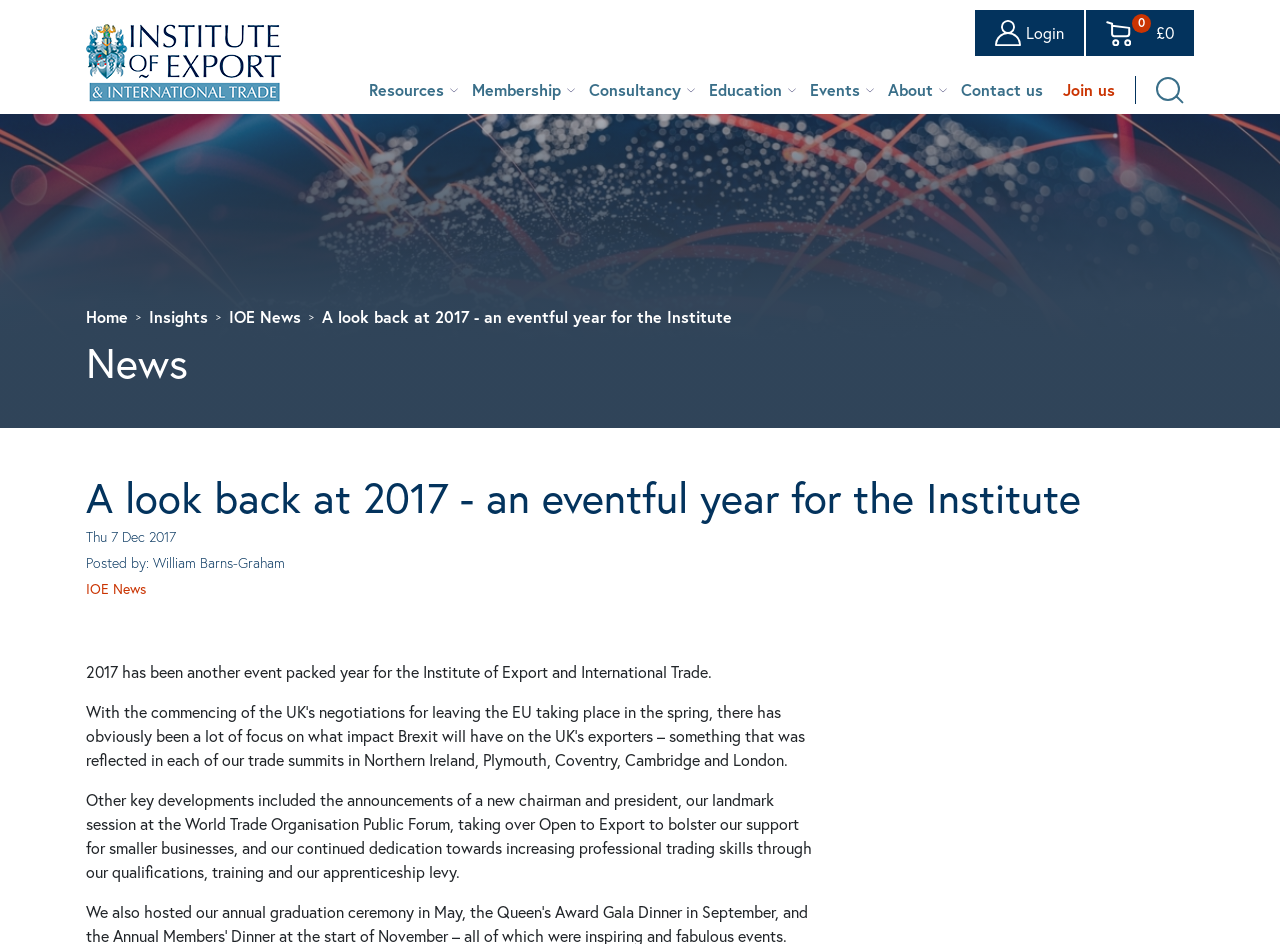Please find the bounding box for the UI component described as follows: "Privacy Policy".

None